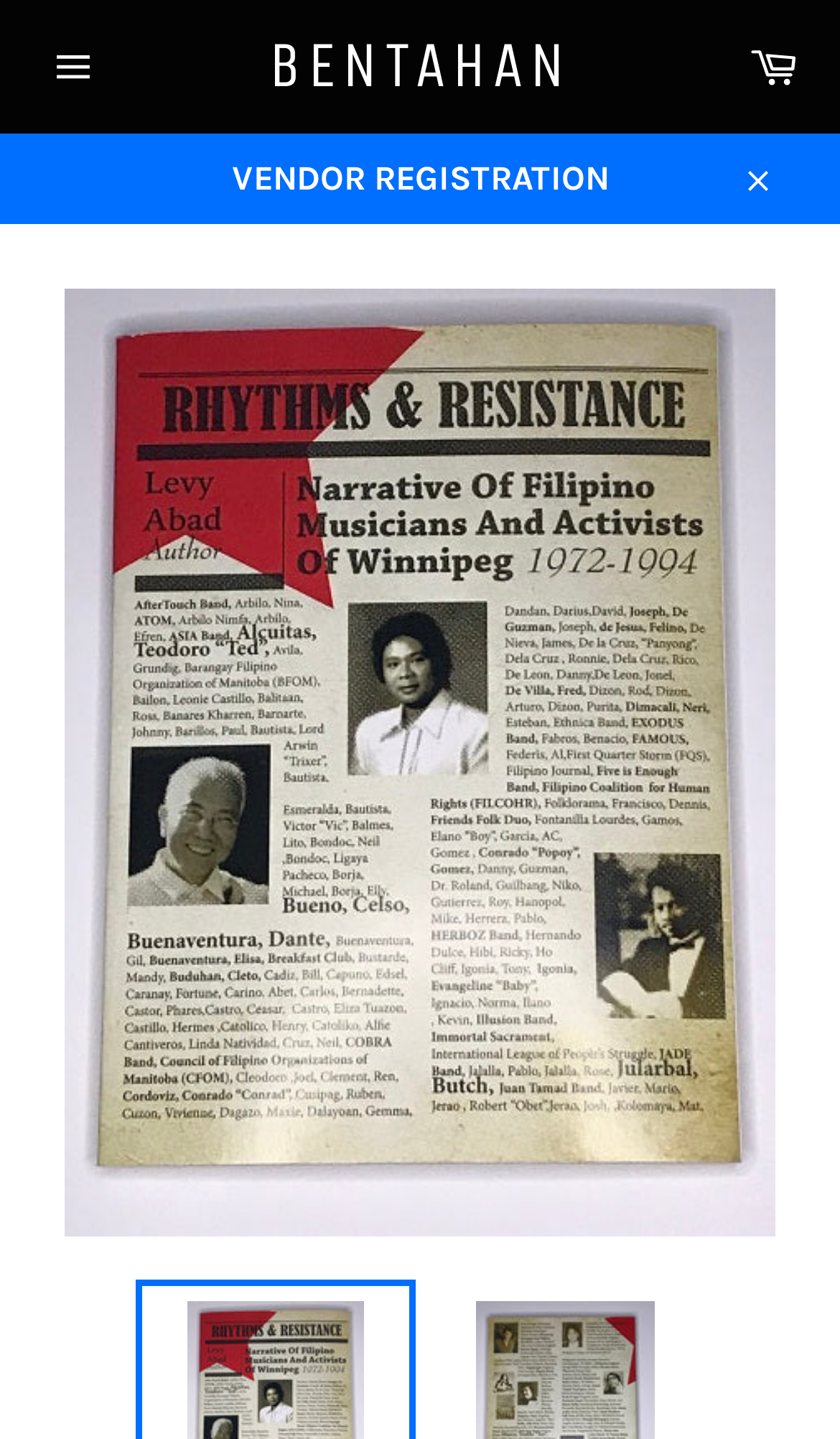What is the main image on the webpage?
Provide a well-explained and detailed answer to the question.

The main image on the webpage is an image element with the text 'Rythms & Resistance', which is located in the middle of the webpage and takes up most of the screen space. This image is likely the main focus of the webpage.